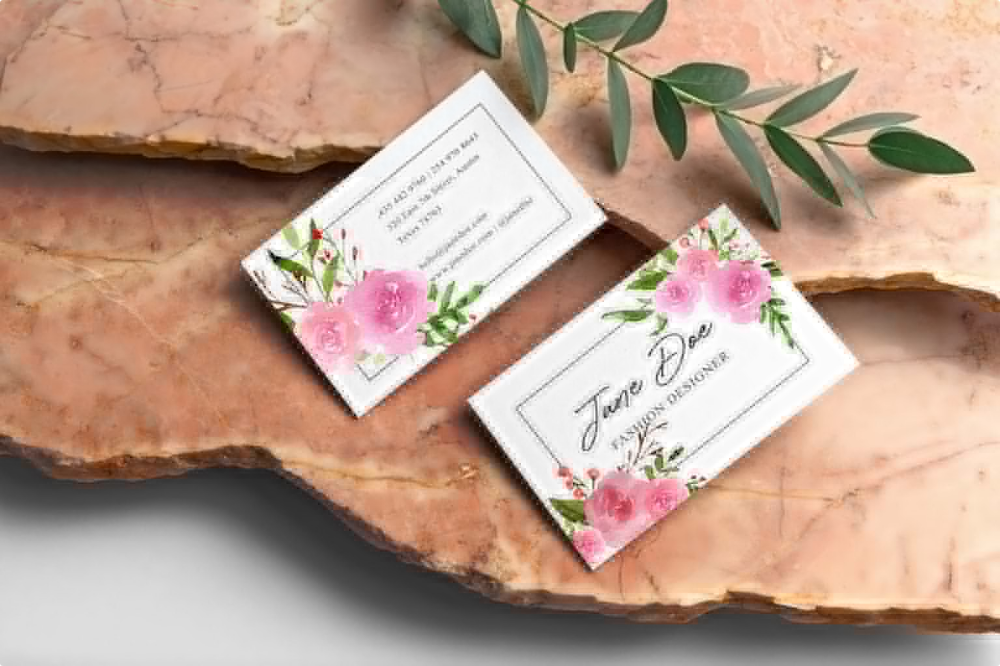What inspired the watercolor elements on the business card?
Answer the question with a single word or phrase by looking at the picture.

watercolor painting